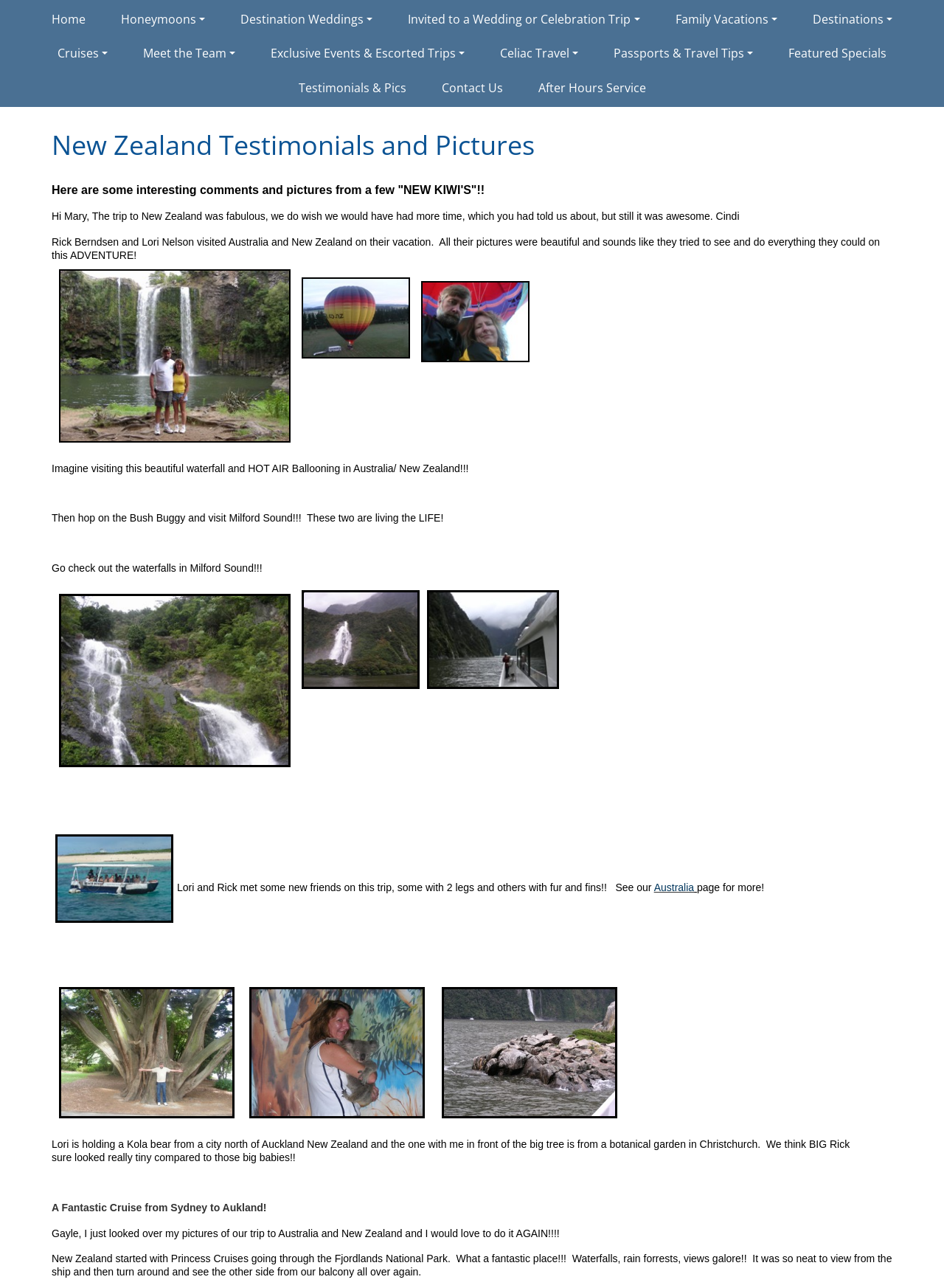Highlight the bounding box of the UI element that corresponds to this description: "Exclusive Events & Escorted Trips".

[0.268, 0.028, 0.511, 0.055]